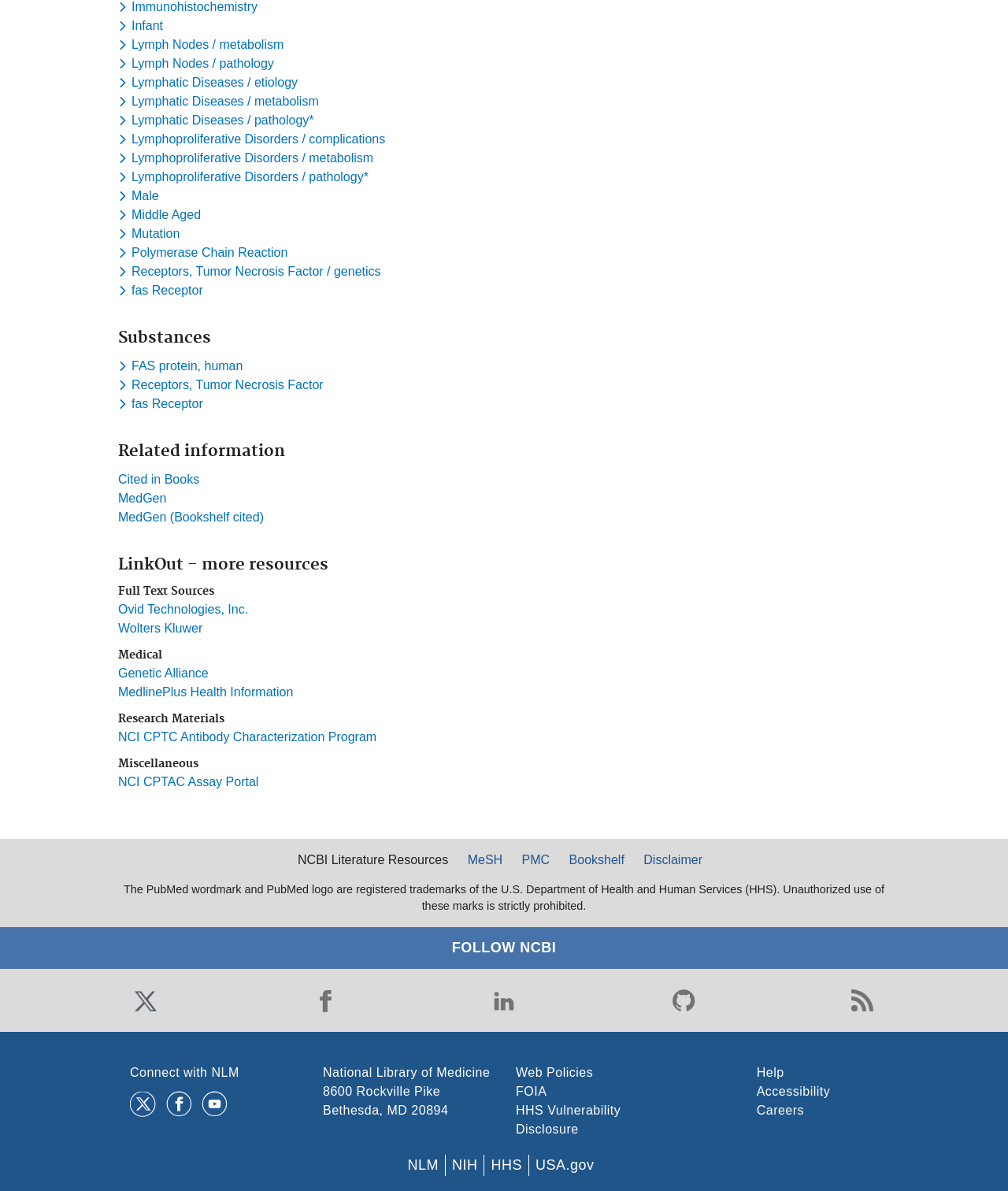Find the bounding box coordinates of the clickable area required to complete the following action: "Access Full Text Sources".

[0.117, 0.49, 0.68, 0.504]